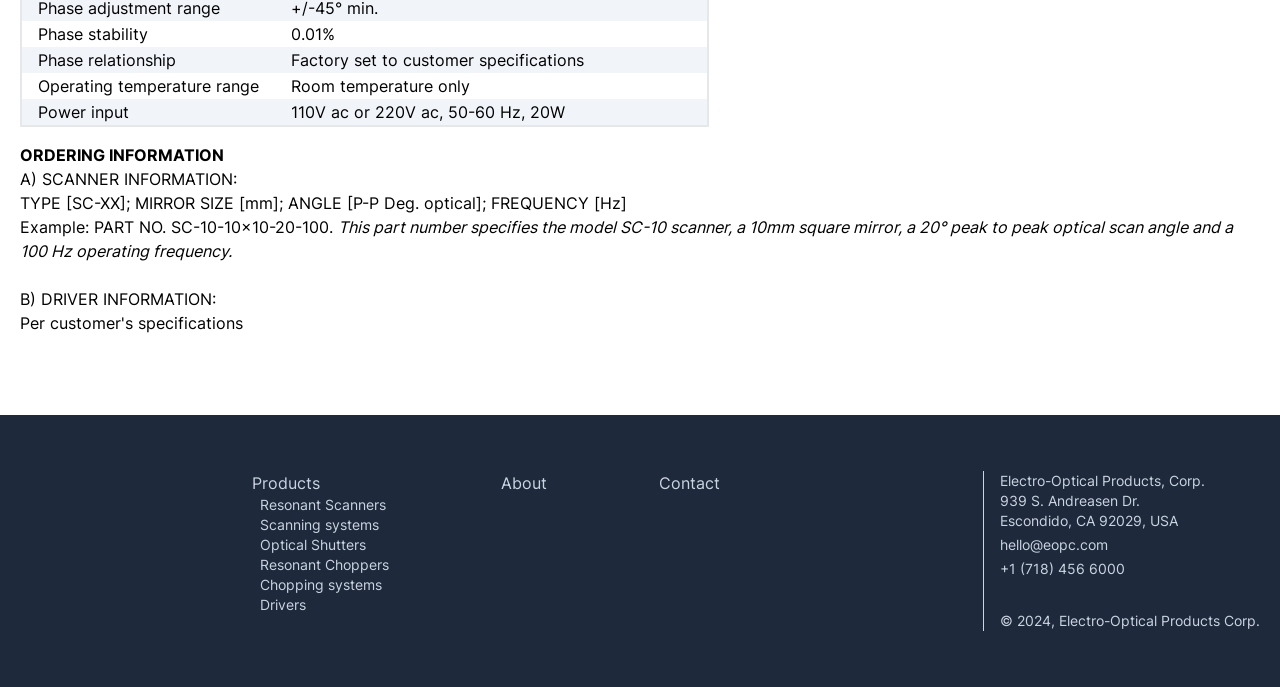What is the operating temperature range of the scanner?
From the details in the image, provide a complete and detailed answer to the question.

Based on the gridcell element with the text 'Operating temperature range' and its corresponding value 'Room temperature only', we can determine that the operating temperature range of the scanner is room temperature only.